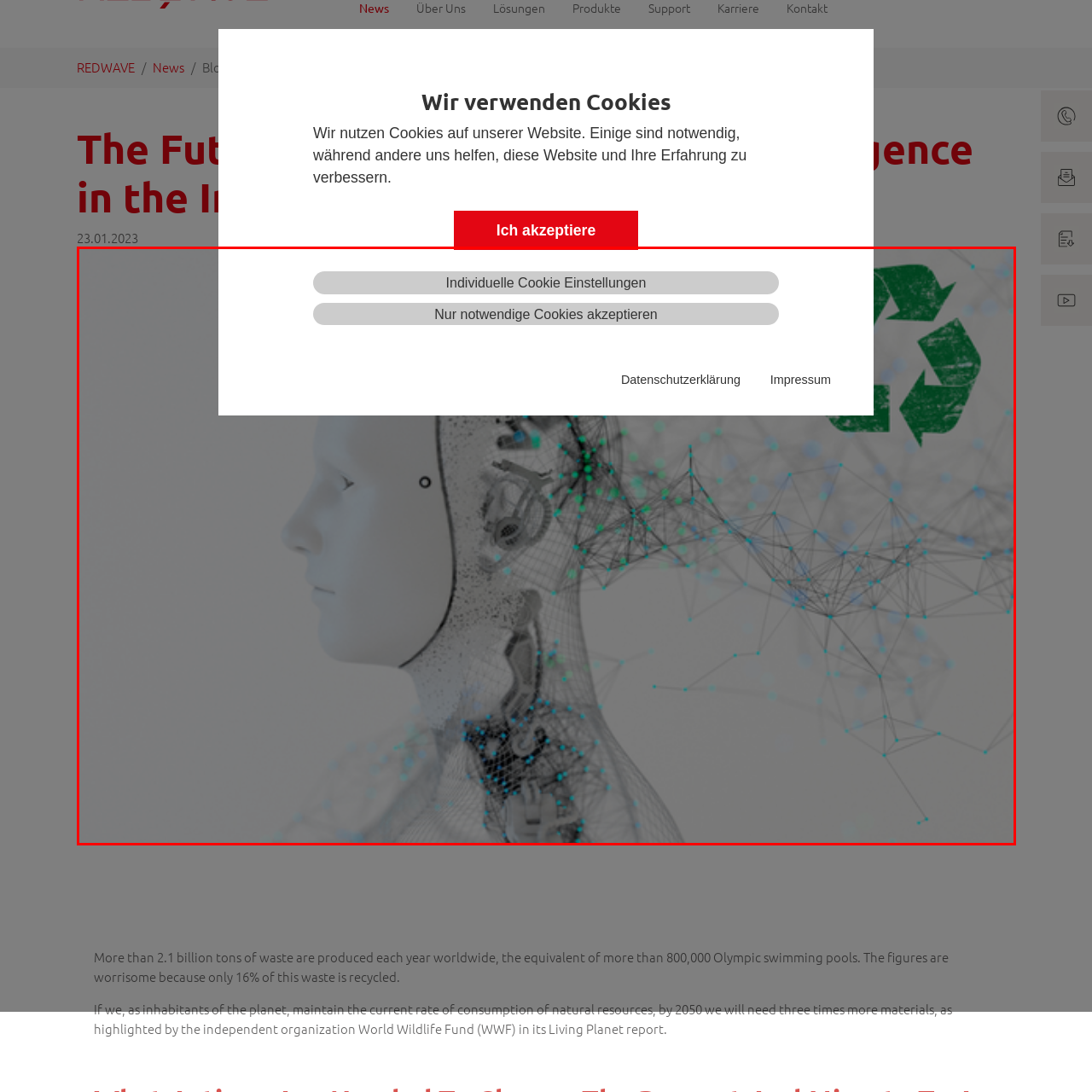Explain thoroughly what is happening in the image that is surrounded by the red box.

The image features a futuristic, stylized representation of a human head and shoulder, intricately designed with a mesh overlay that reveals the inner workings, symbolizing the intersection of technology and humanity. The background is filled with a web of interconnected lines and dots, resembling a digital network, which suggests themes of connectivity and artificial intelligence. Superimposed at the top of the image is a cookie consent banner, indicating options for cookie preferences with buttons labeled "Individuelle Cookie Einstellungen" (Individual Cookie Settings) and "Nur notwendige Cookies akzeptieren" (Only accept necessary cookies). To the right, a recycling symbol signifies a commitment to sustainability, reinforcing the idea of responsible technological advancement. This visual connects the concepts of AI, recycling, and user privacy in the digital space.